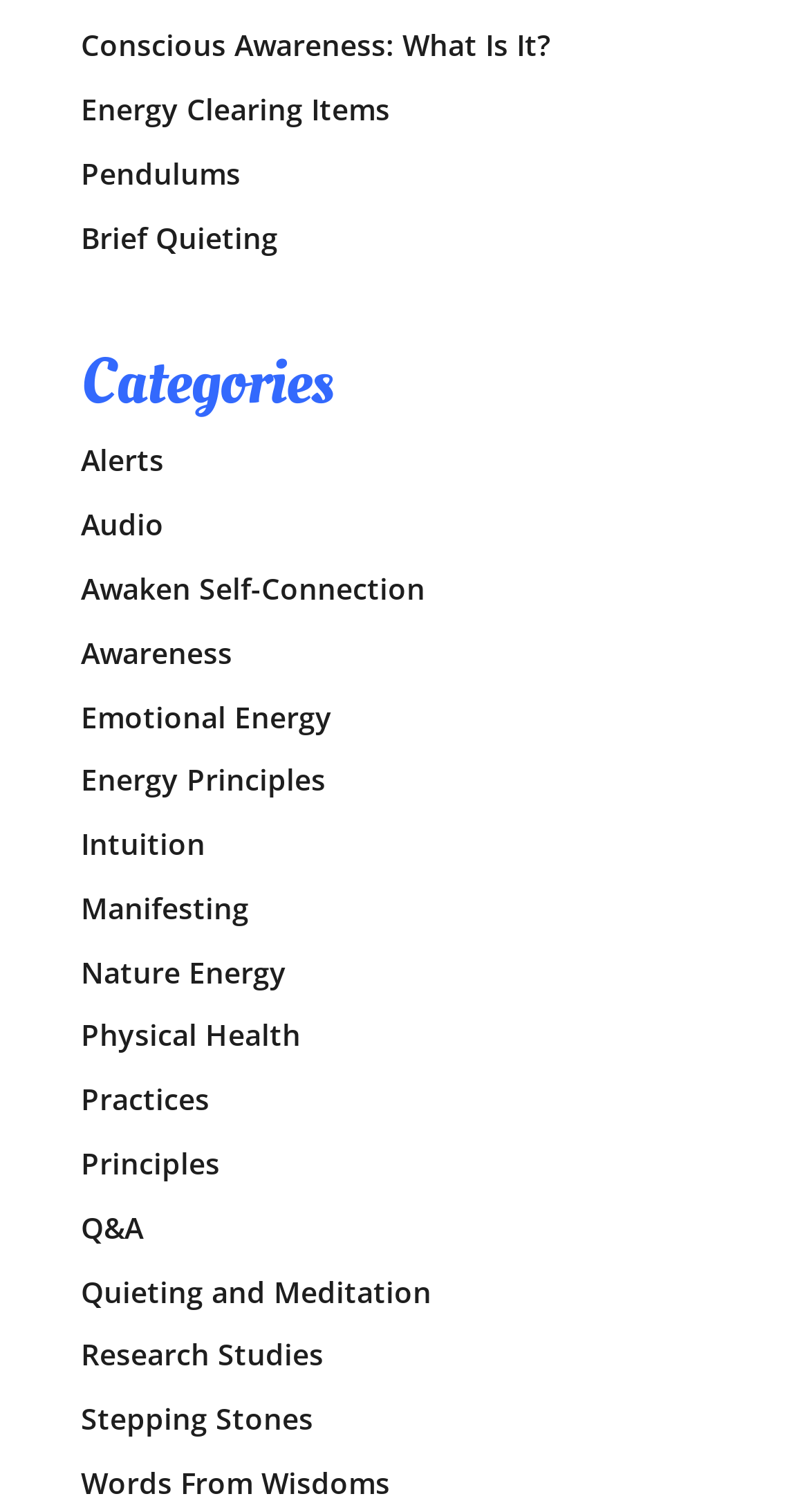Please find the bounding box coordinates of the element that must be clicked to perform the given instruction: "Click on Conscious Awareness: What Is It?". The coordinates should be four float numbers from 0 to 1, i.e., [left, top, right, bottom].

[0.1, 0.017, 0.679, 0.043]